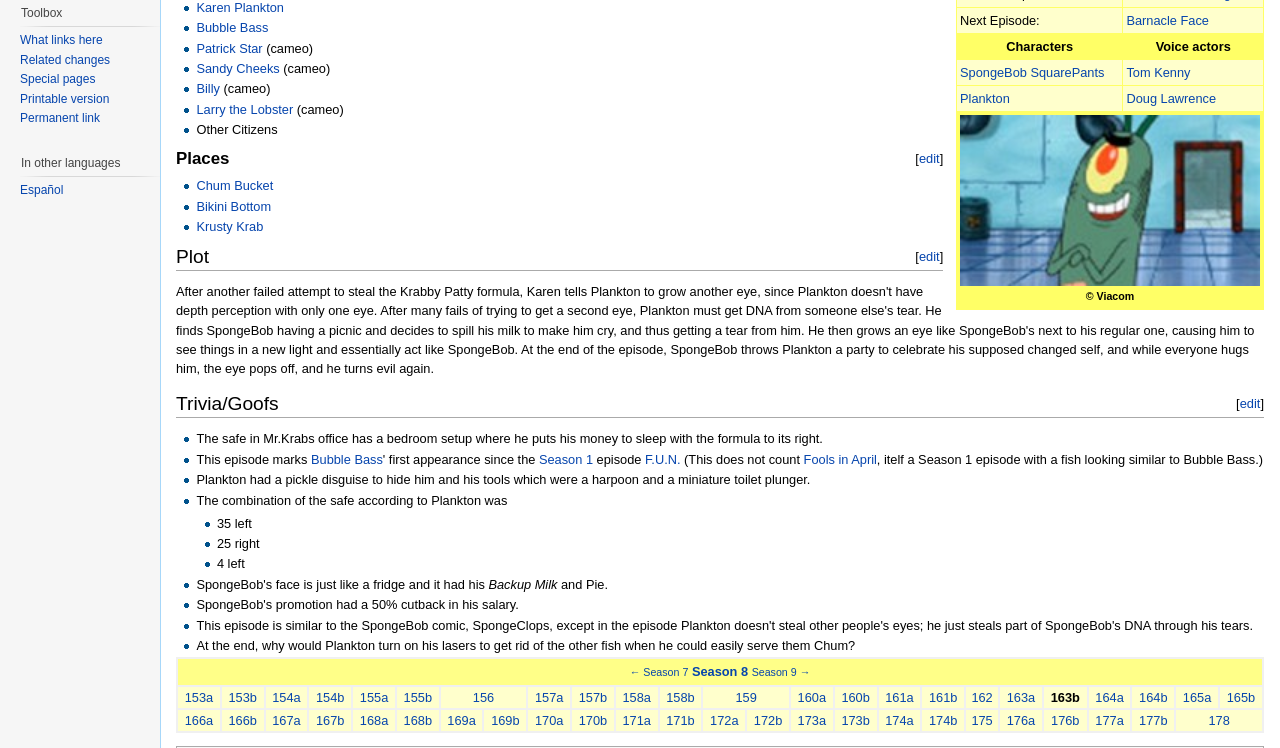Return the bounding box coordinates of the UI element that corresponds to this description: "admin". The coordinates must be given as four float numbers in the range of 0 and 1, [left, top, right, bottom].

None